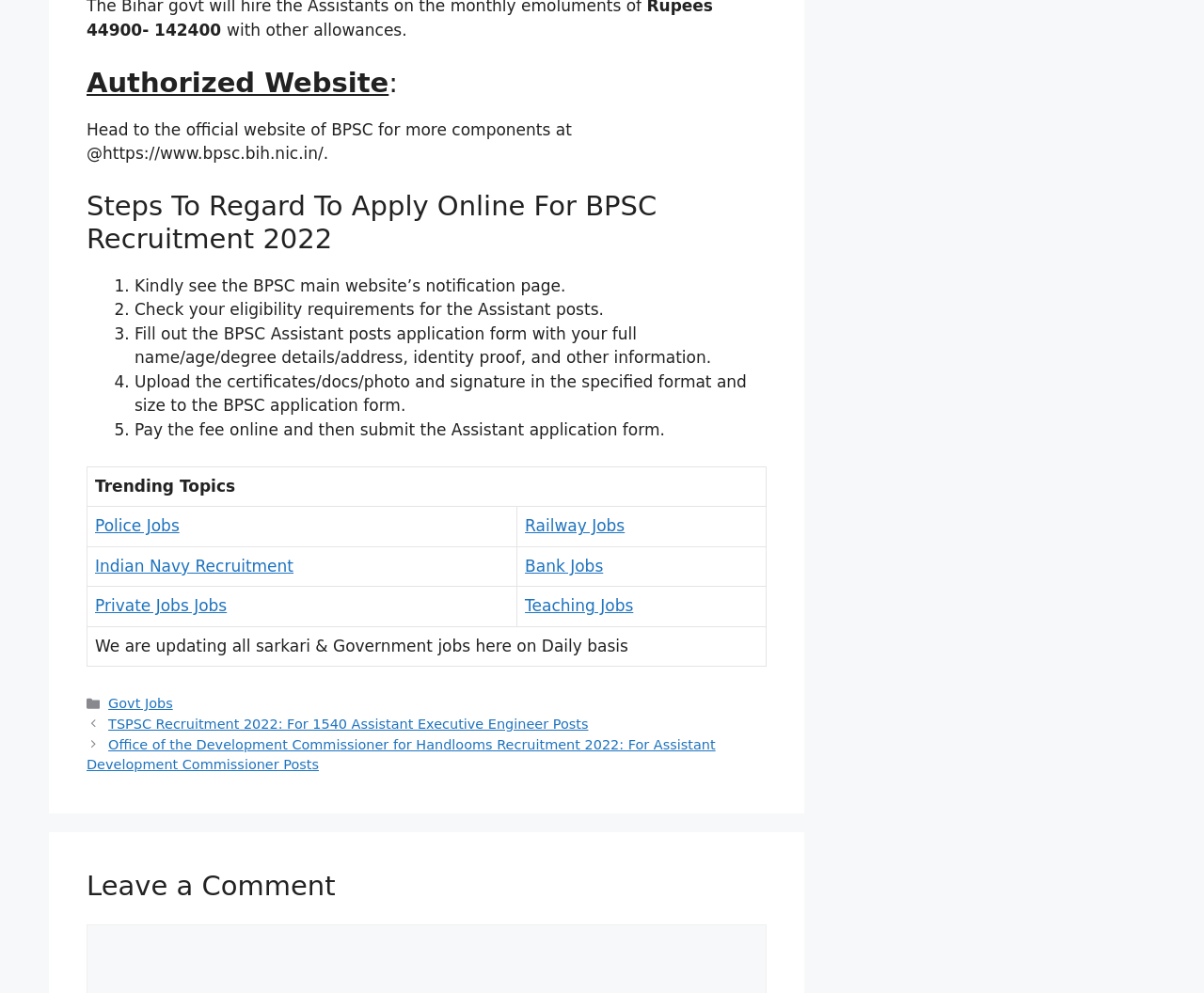Determine the bounding box coordinates of the clickable element necessary to fulfill the instruction: "Click on the 'Police Jobs' link". Provide the coordinates as four float numbers within the 0 to 1 range, i.e., [left, top, right, bottom].

[0.079, 0.52, 0.149, 0.539]